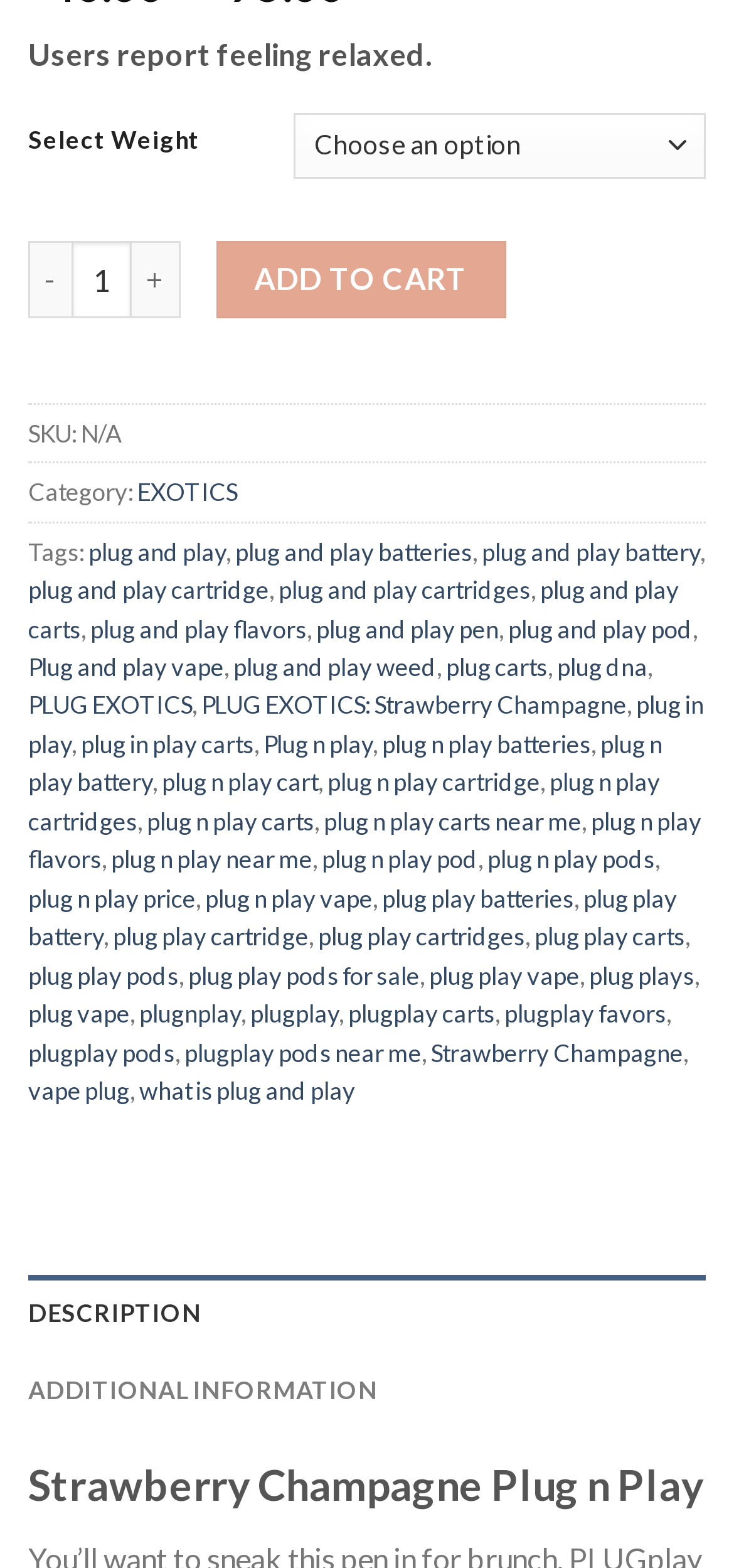Determine the bounding box for the HTML element described here: "plug play vape". The coordinates should be given as [left, top, right, bottom] with each number being a float between 0 and 1.

[0.585, 0.612, 0.79, 0.631]